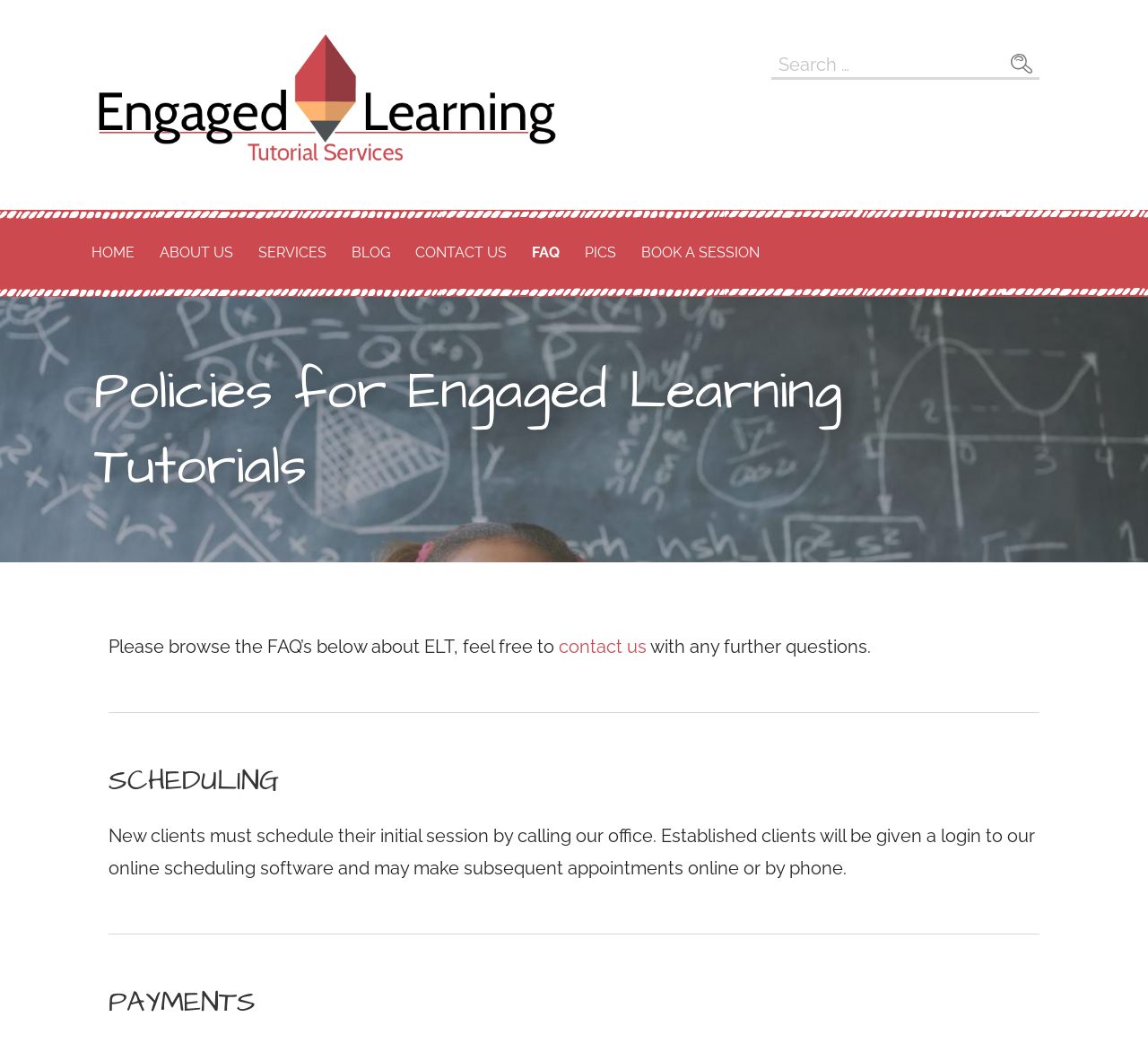Identify and extract the main heading of the webpage.

Policies for Engaged Learning Tutorials